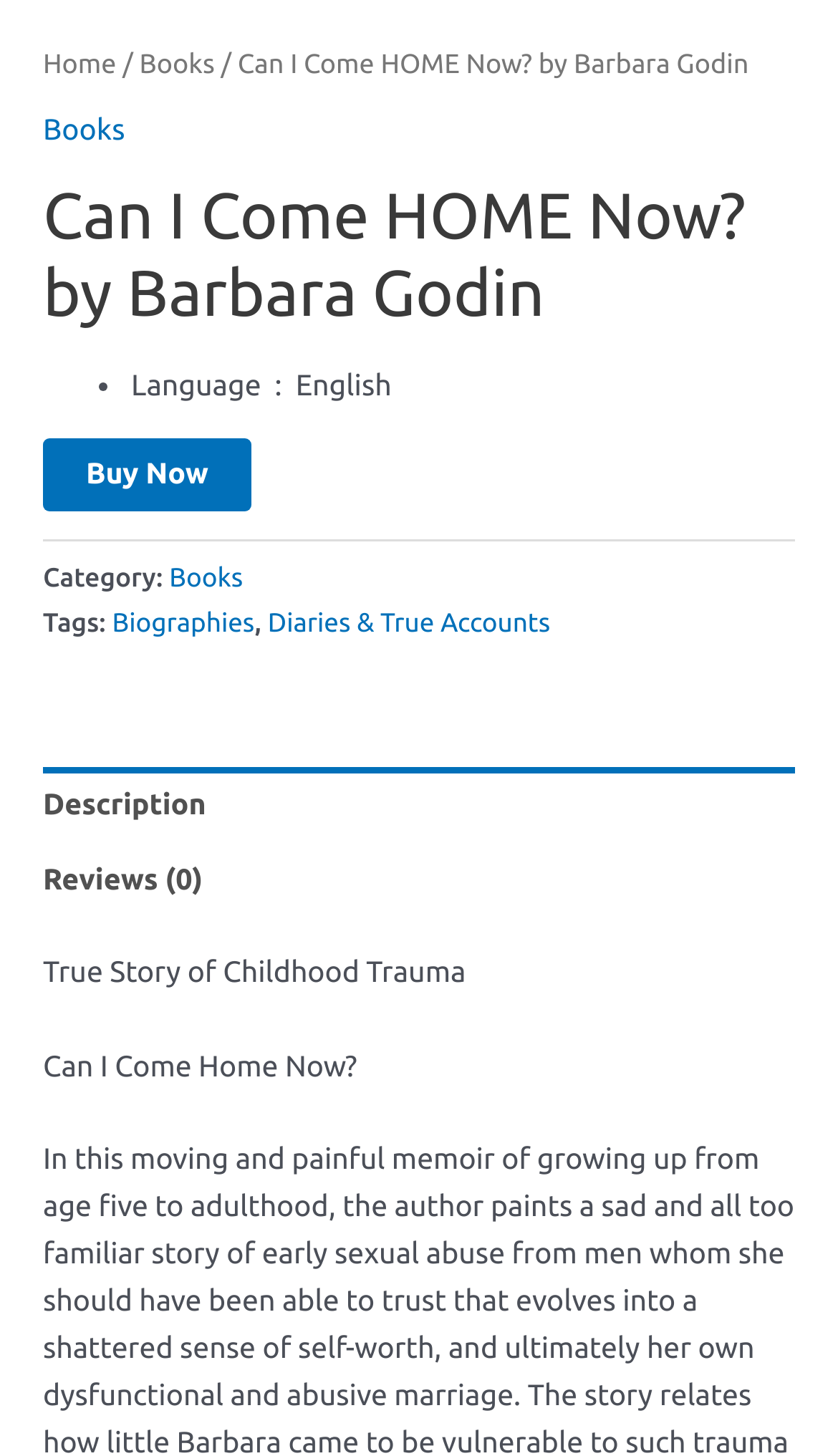Please respond in a single word or phrase: 
How many reviews does the book have?

0